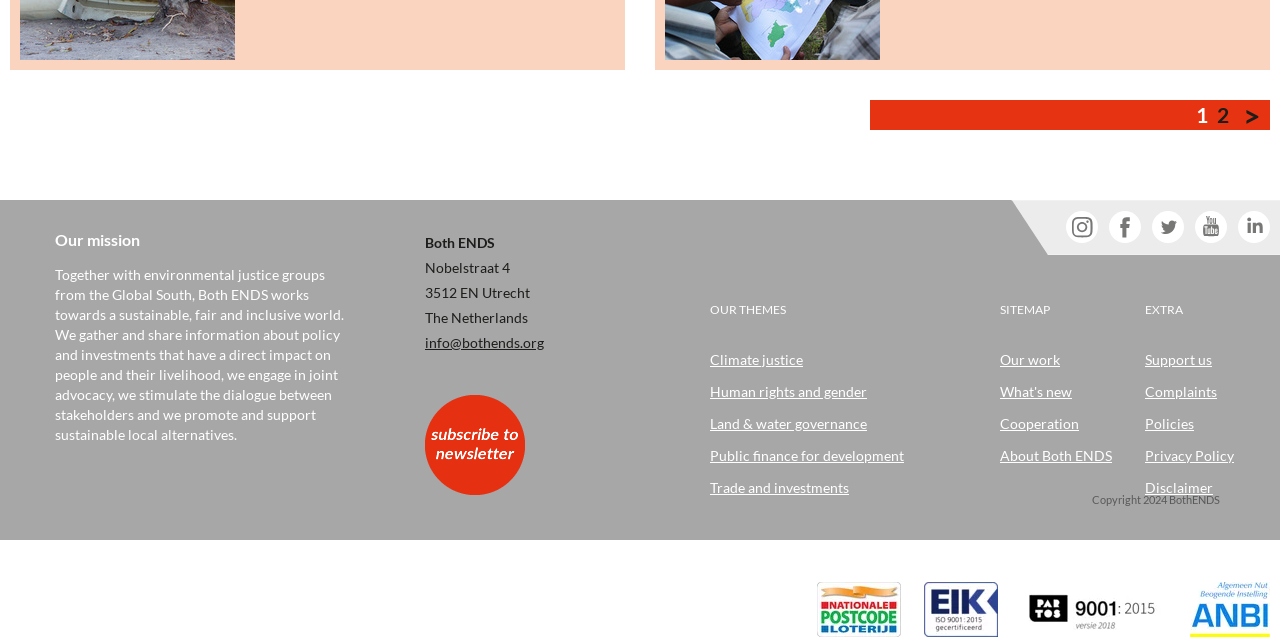Extract the bounding box coordinates of the UI element described: "Complaints". Provide the coordinates in the format [left, top, right, bottom] with values ranging from 0 to 1.

[0.895, 0.596, 0.951, 0.622]